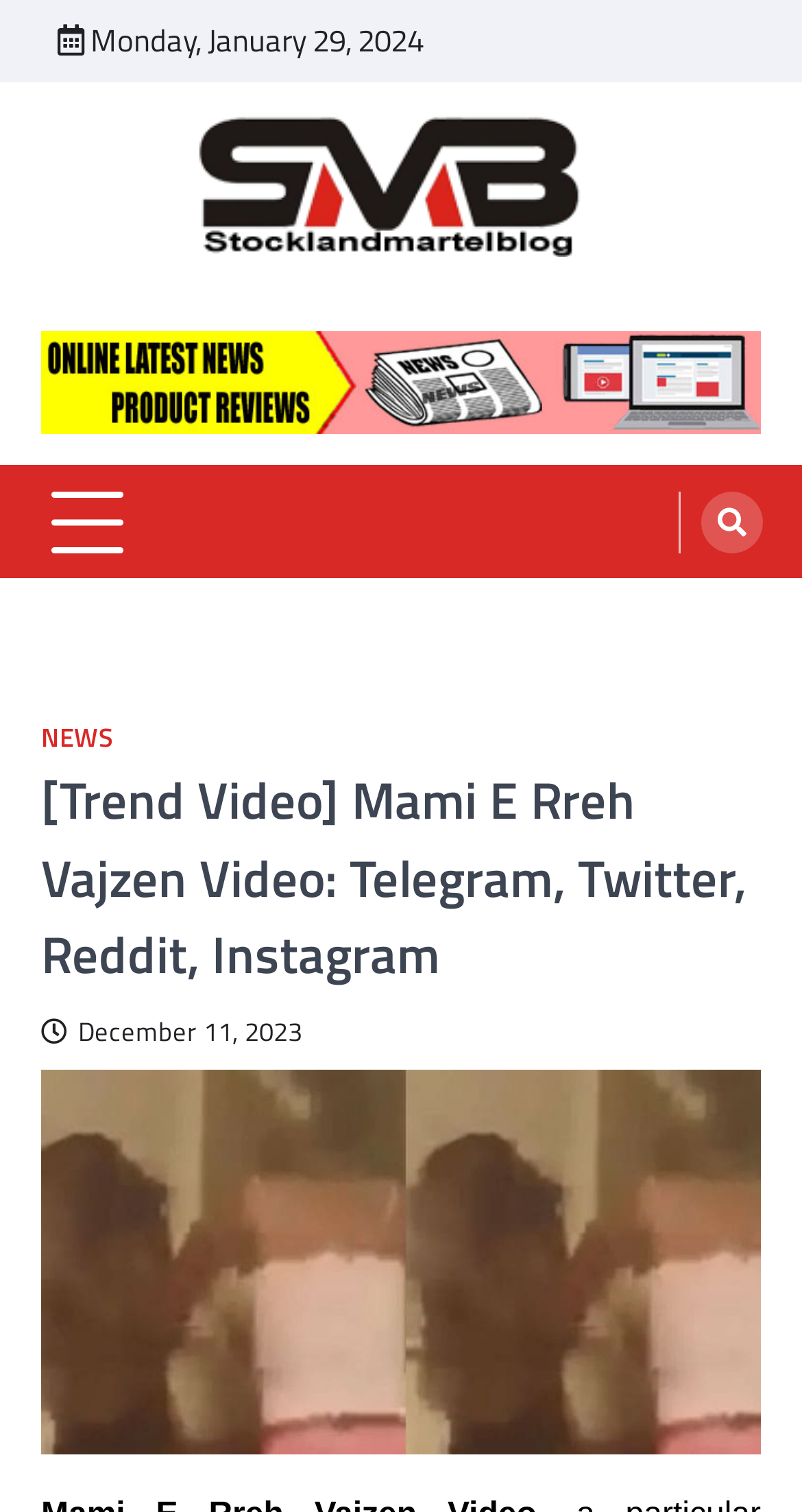What is the logo image located?
From the image, provide a succinct answer in one word or a short phrase.

Top left